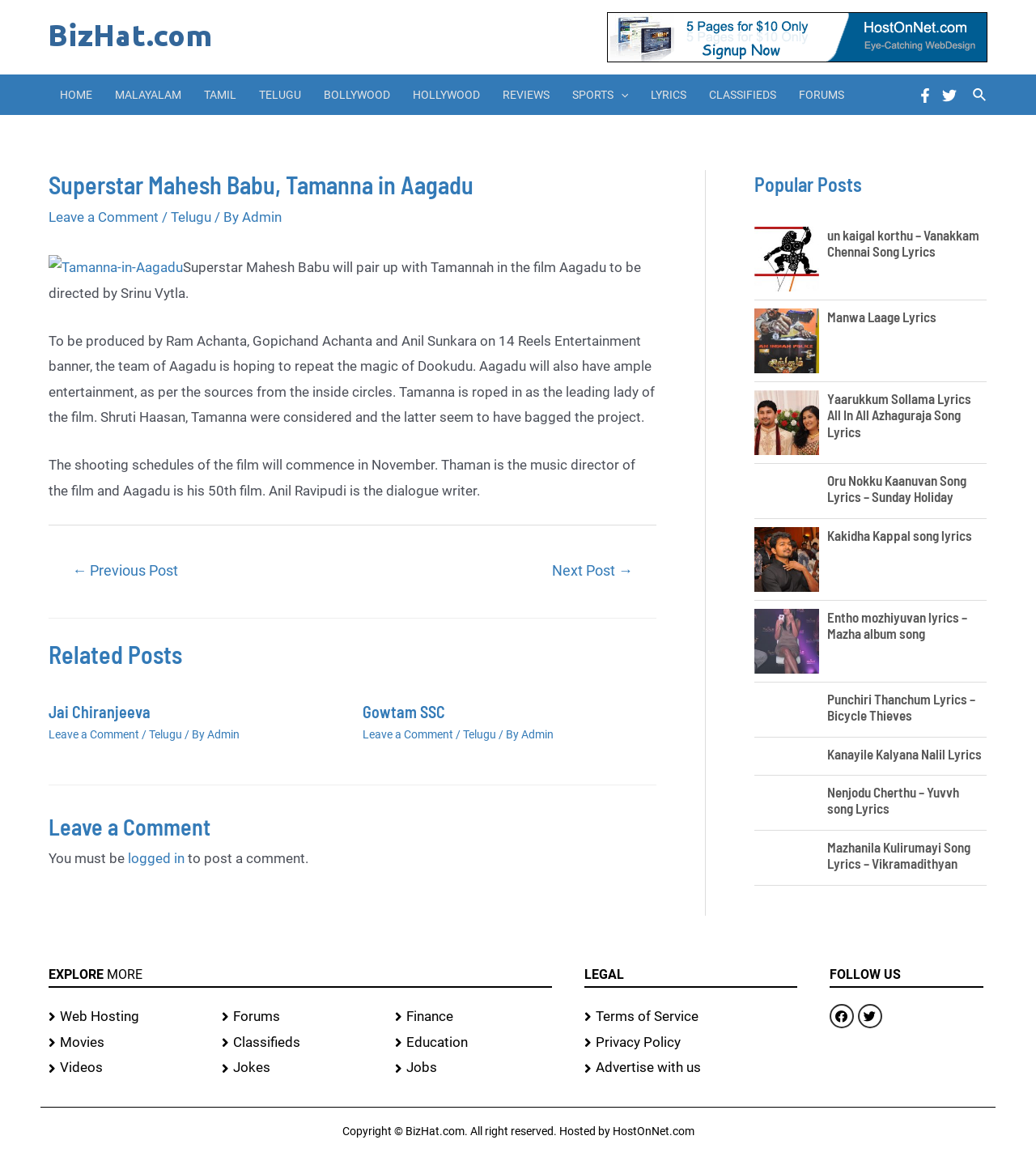Based on the element description "parent_node: SPORTS aria-label="Menu Toggle"", predict the bounding box coordinates of the UI element.

[0.592, 0.064, 0.607, 0.099]